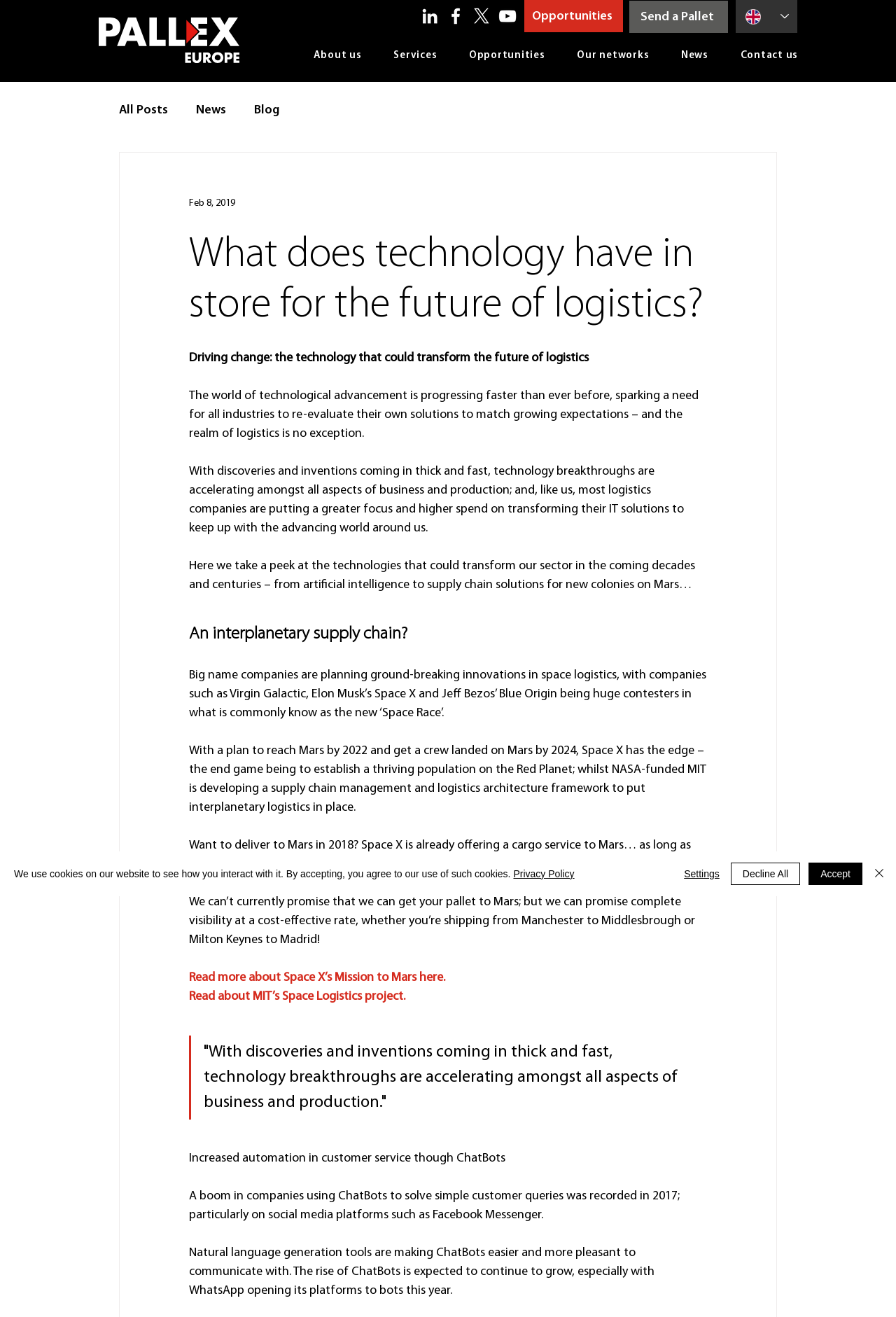Identify the bounding box coordinates of the region that should be clicked to execute the following instruction: "Go to the Home page".

None